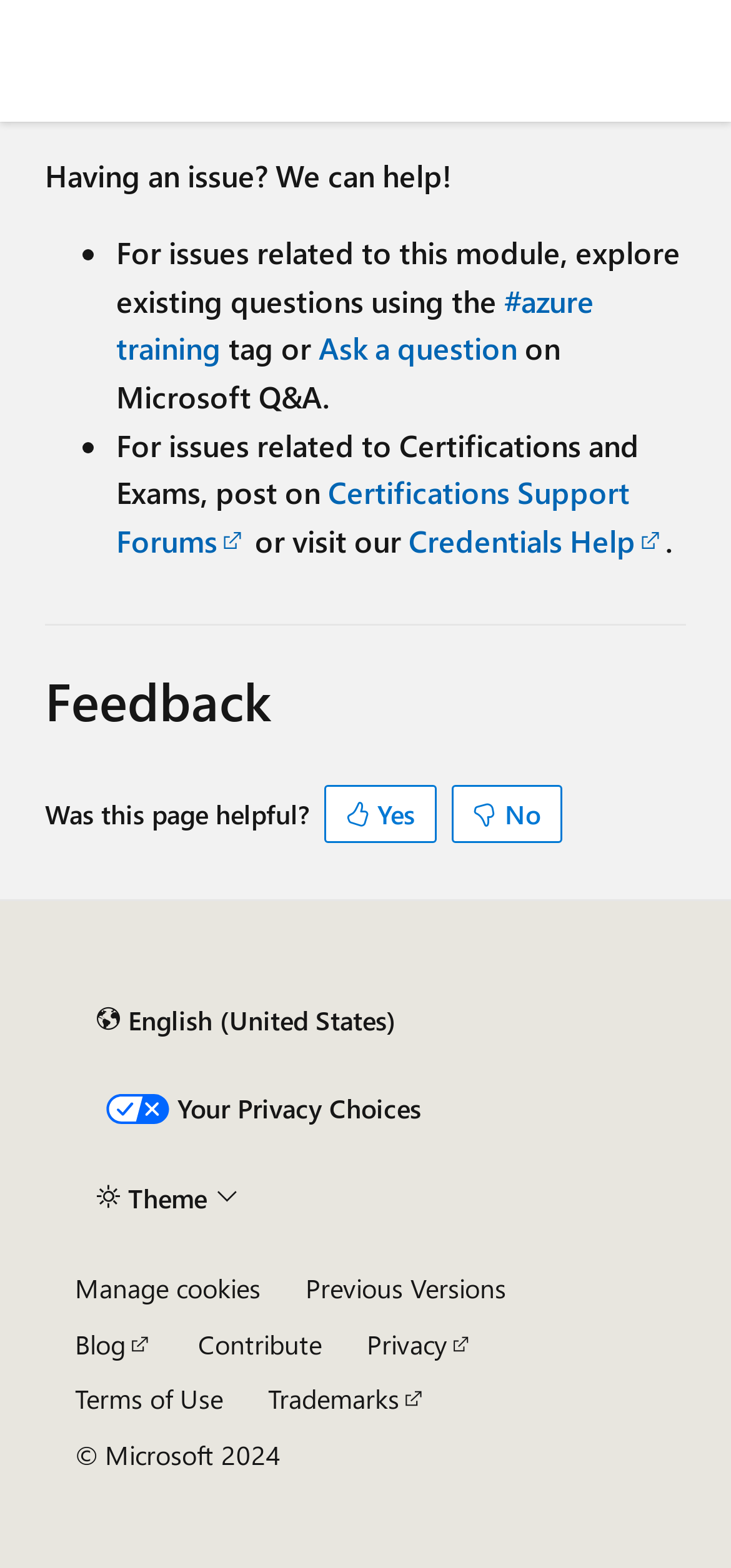Please identify the bounding box coordinates of the element I should click to complete this instruction: 'Explore existing questions'. The coordinates should be given as four float numbers between 0 and 1, like this: [left, top, right, bottom].

[0.159, 0.179, 0.813, 0.235]